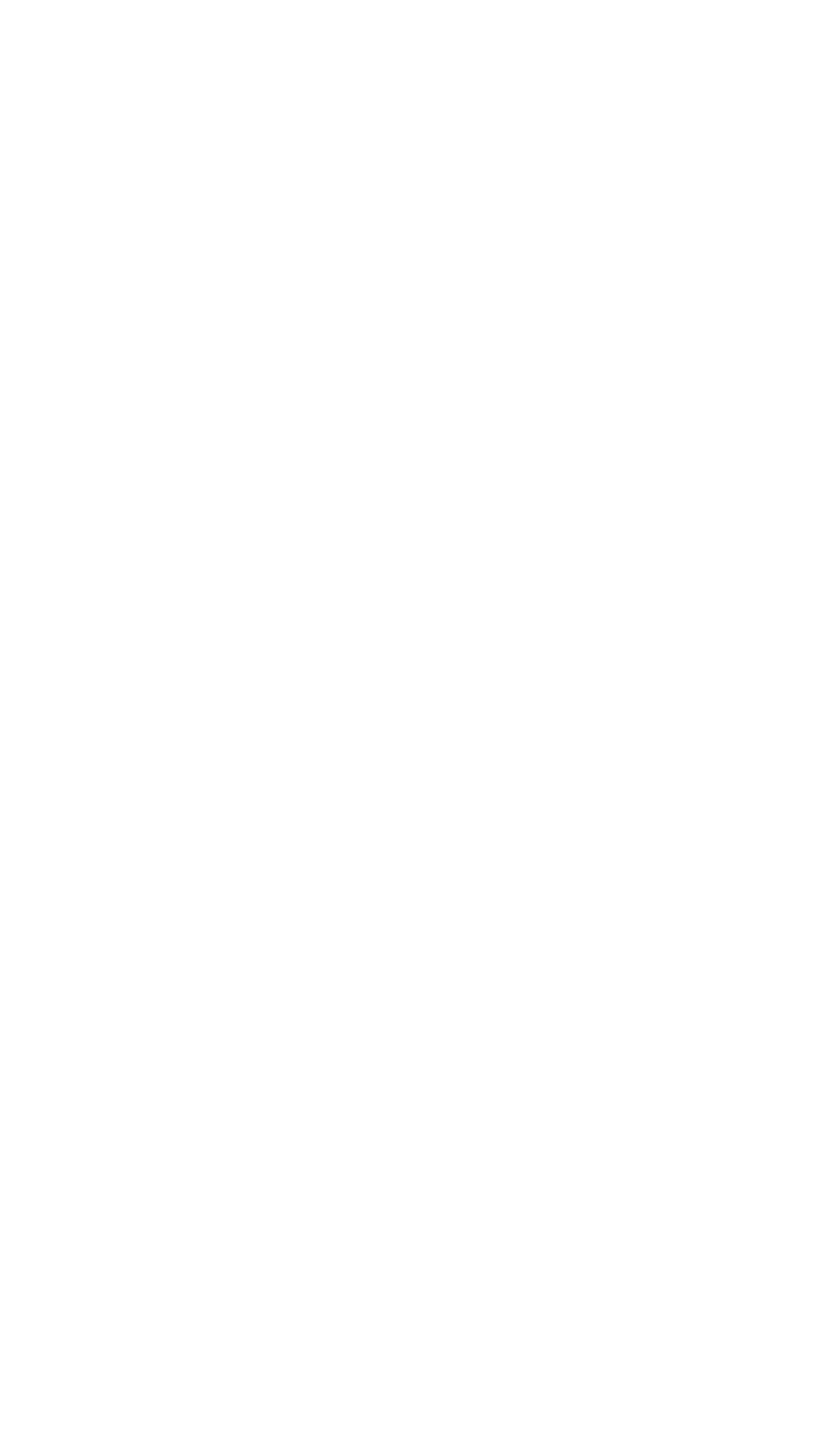What is the purpose of Easytrip RFID sticker?
Please answer the question with as much detail as possible using the screenshot.

The StaticText element states 'Easytrip RFID sticker will be installed by Easytrip personnel.' This implies that the purpose of the Easytrip RFID sticker is to be installed by Easytrip personnel.